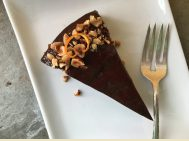Give a meticulous account of what the image depicts.

A beautifully plated slice of rich chocolate orange torte sits elegantly on a white rectangular plate. The torte boasts a glossy, dark chocolate exterior, adorned with a sprinkle of chopped hazelnuts and a garnish of bright orange zest, adding a burst of color. A silver fork, elegantly poised beside the dessert, invites indulgence. This delightful treat is likely a highlight from a gathering, embodying both sophistication and a touch of homely warmth, perfect for sharing during a literary lunch.